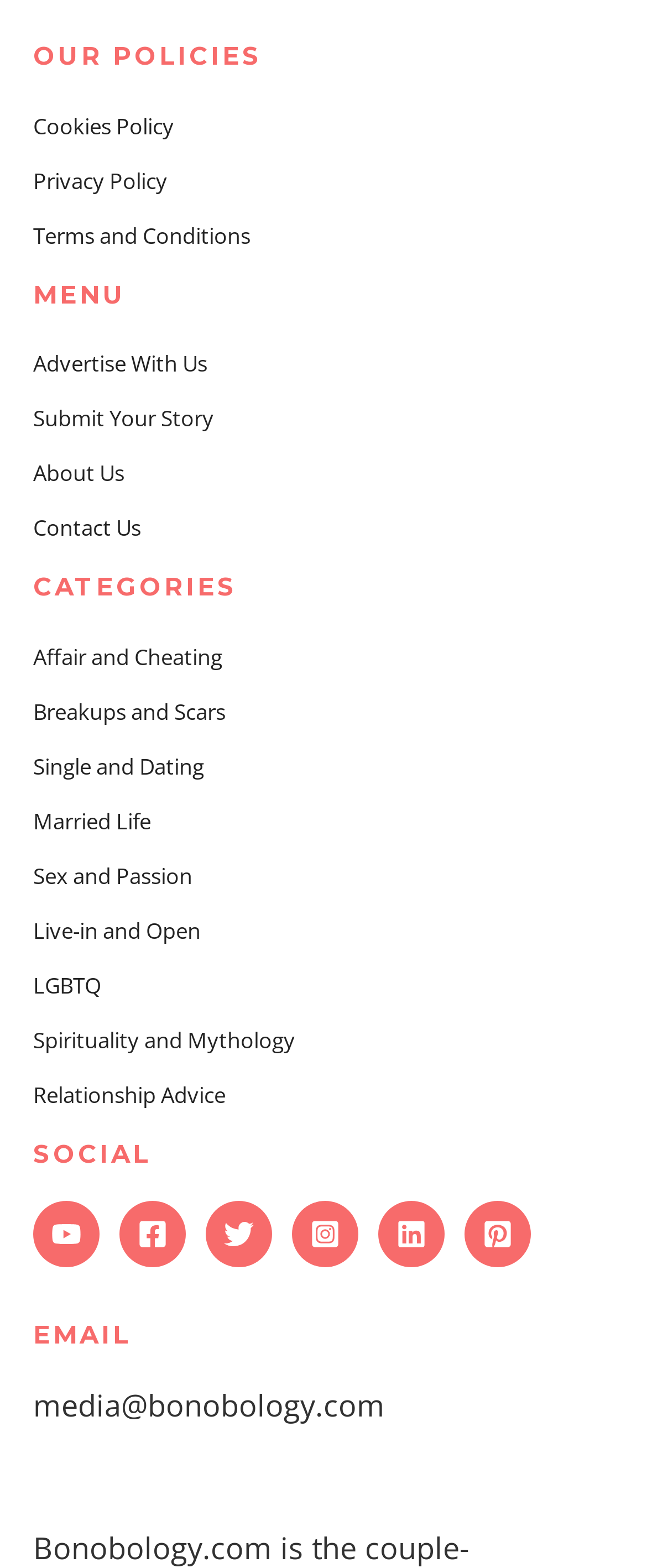Identify the bounding box coordinates of the section that should be clicked to achieve the task described: "Visit About Us page".

[0.051, 0.292, 0.192, 0.312]